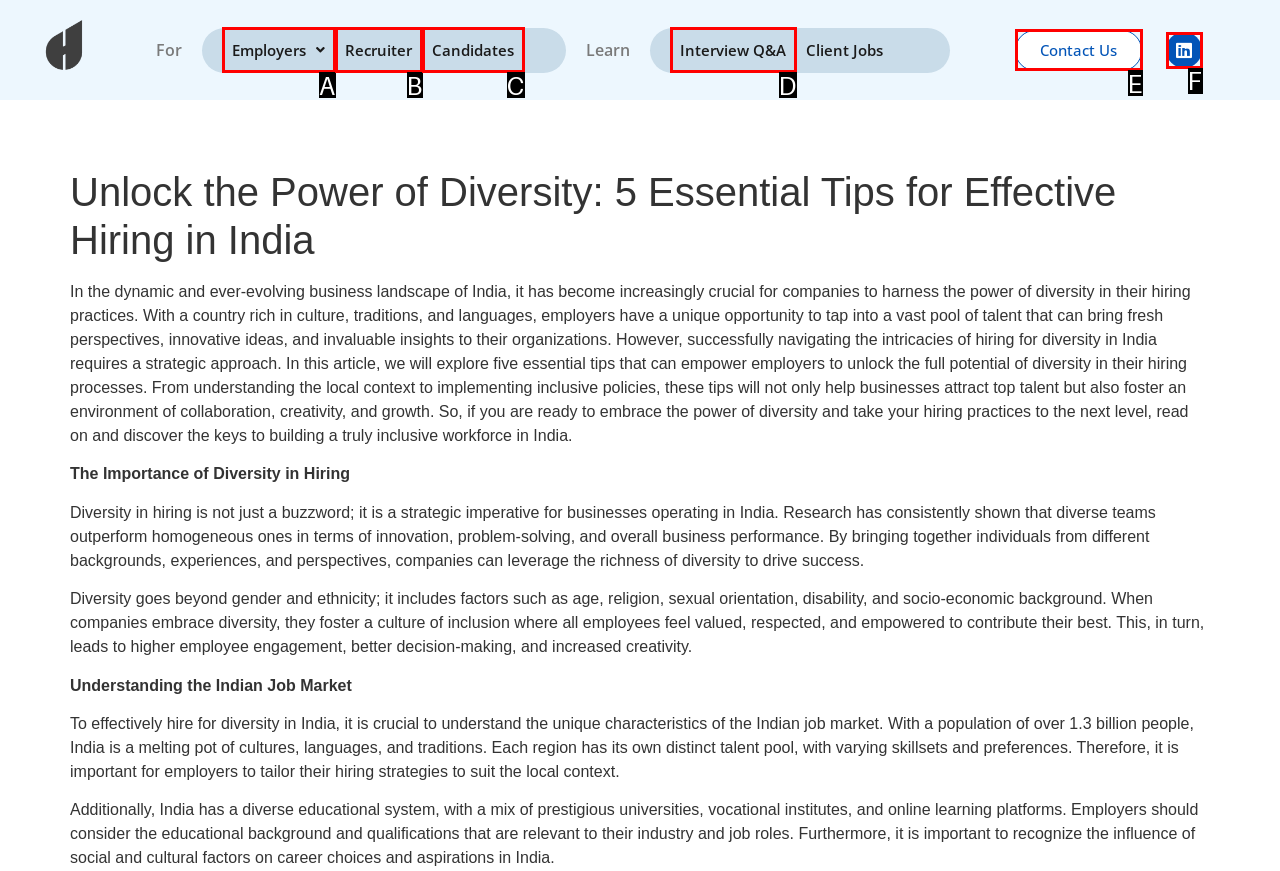Select the option that matches the description: Employers. Answer with the letter of the correct option directly.

A